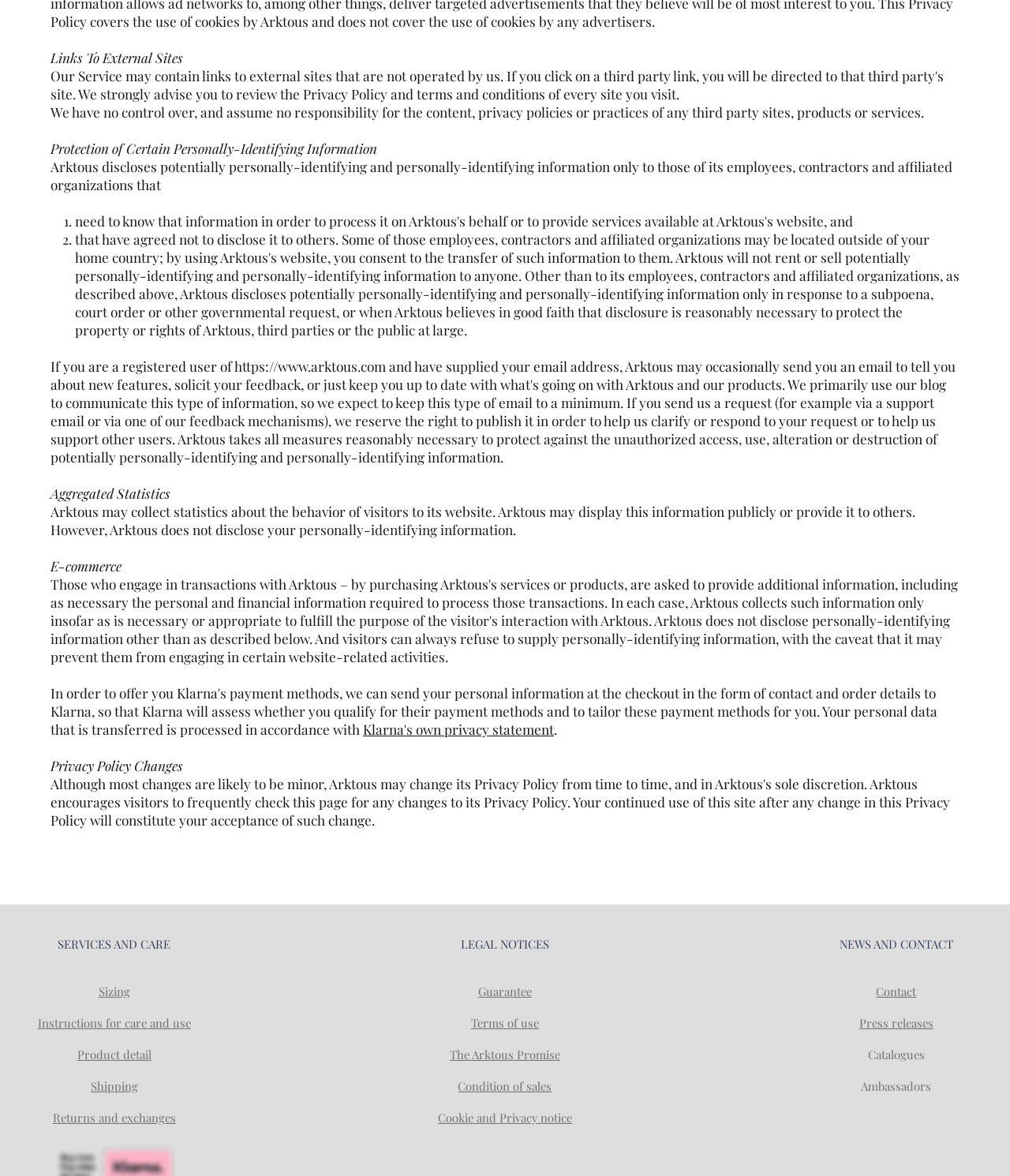Kindly determine the bounding box coordinates for the clickable area to achieve the given instruction: "Learn about the Arktous promise".

[0.445, 0.89, 0.555, 0.903]